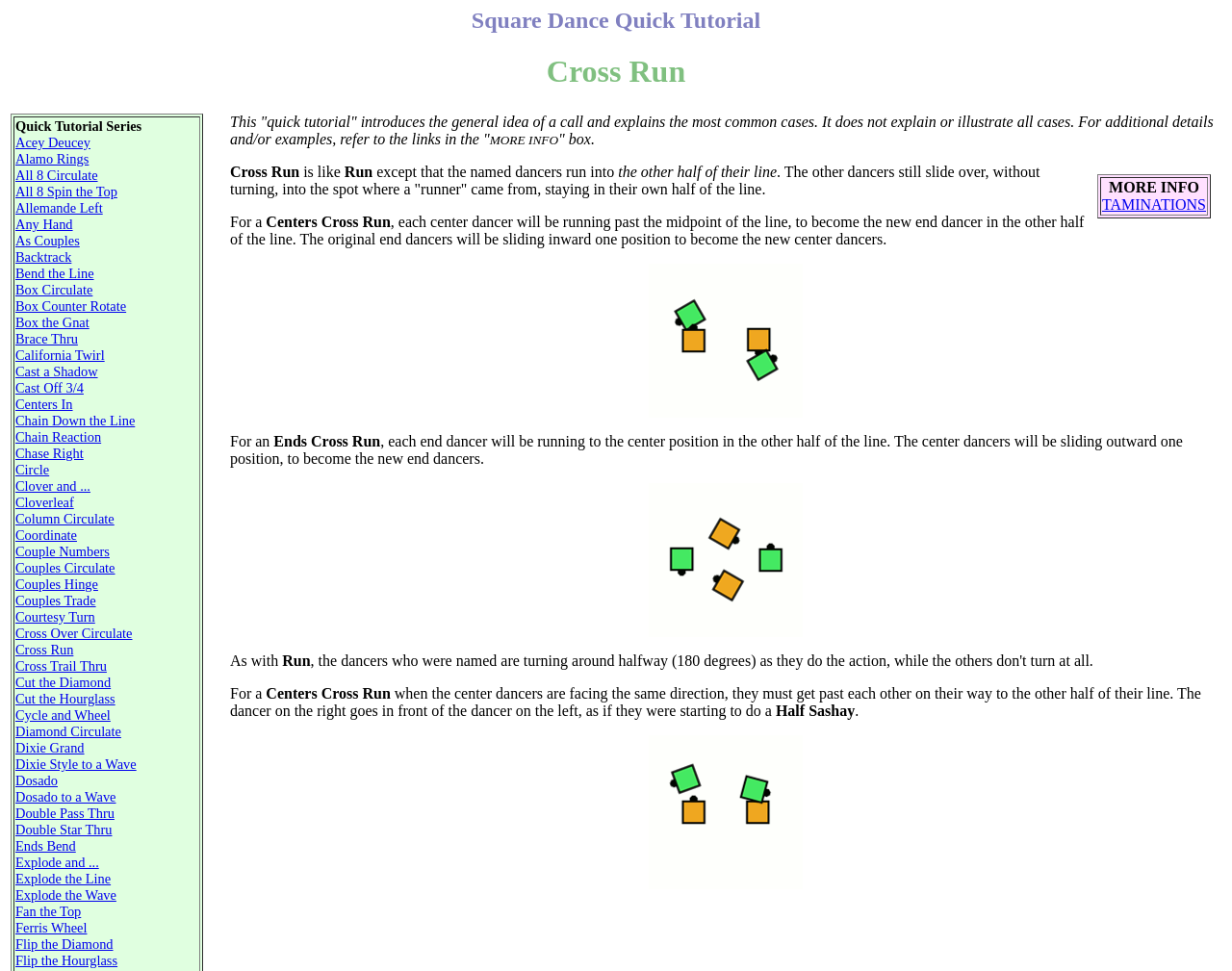What is shown in the first image?
Please give a detailed and elaborate explanation in response to the question.

The first image on the webpage shows dancers in a line, illustrating the concept of 'Cross Run'.